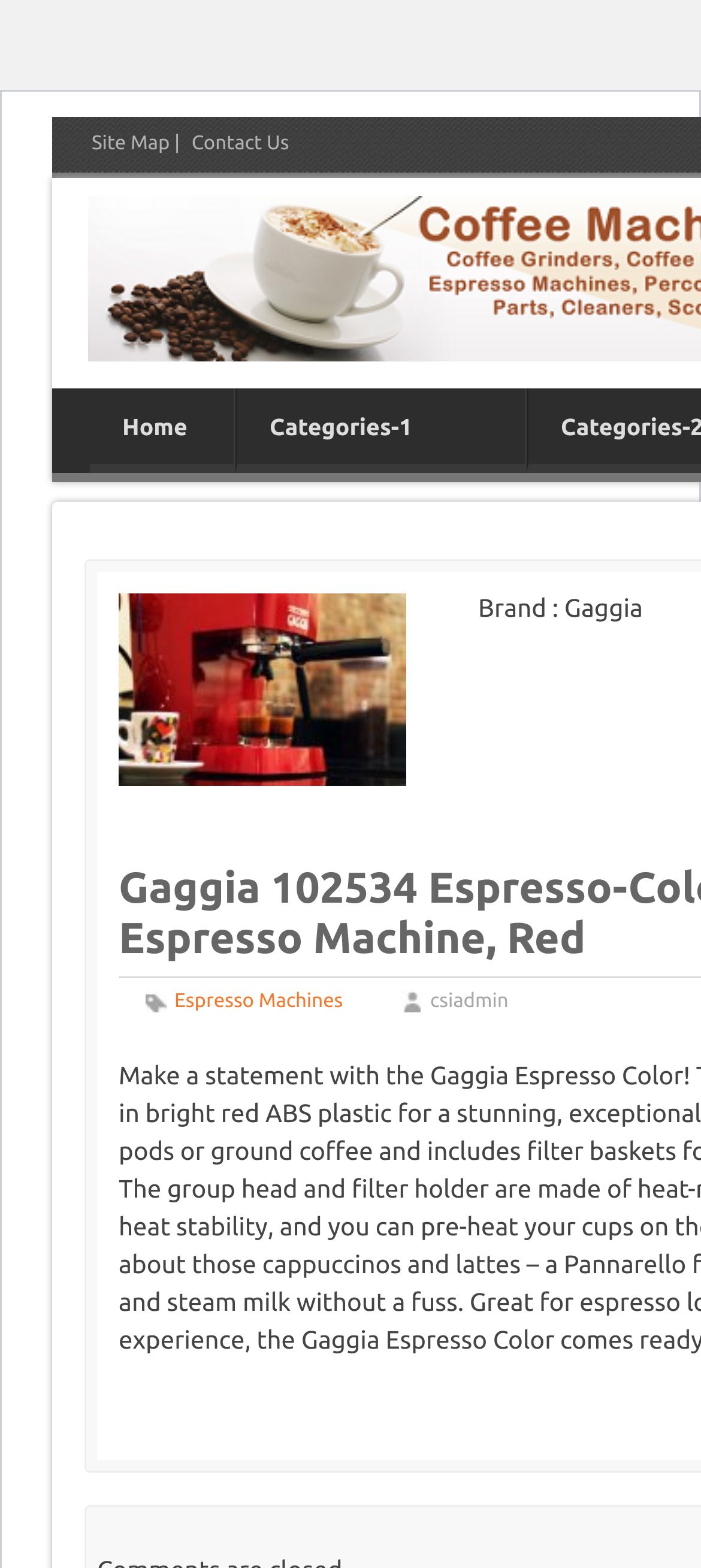Review the image closely and give a comprehensive answer to the question: What is the brand of the espresso machine?

I found the brand of the espresso machine by looking at the static text element that says 'Brand : Gaggia' with a bounding box of [0.682, 0.378, 0.917, 0.397]. This element is located in a prominent position on the page, suggesting that it is an important detail about the product.